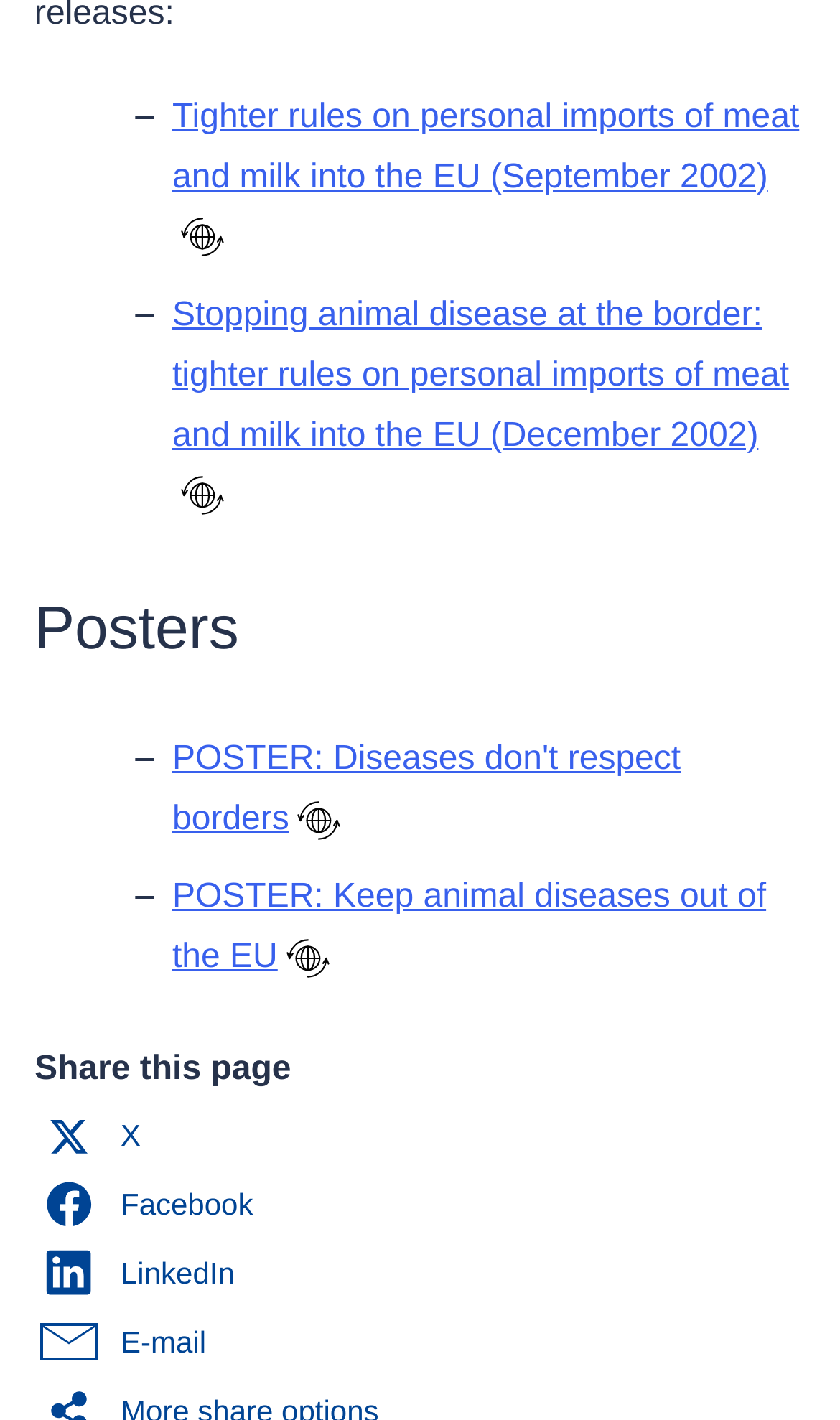Can you identify the bounding box coordinates of the clickable region needed to carry out this instruction: 'View poster about diseases not respecting borders'? The coordinates should be four float numbers within the range of 0 to 1, stated as [left, top, right, bottom].

[0.205, 0.522, 0.81, 0.59]